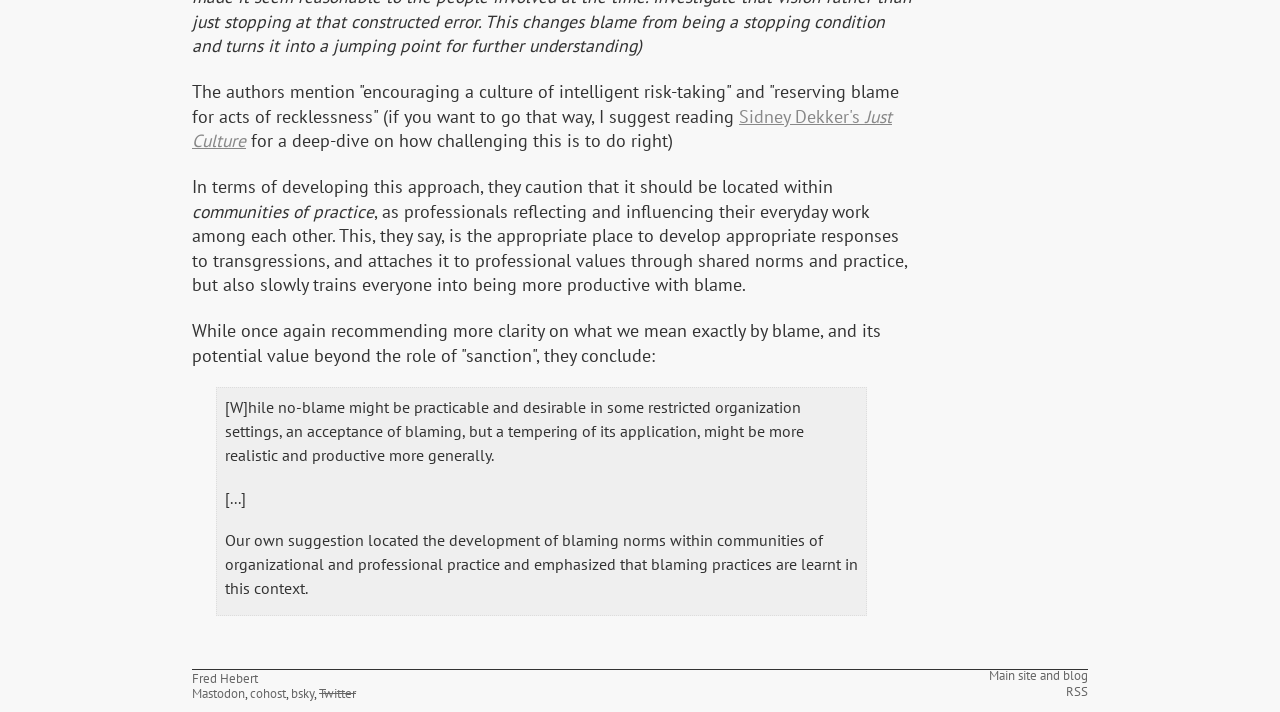Using the provided element description "cohost", determine the bounding box coordinates of the UI element.

[0.195, 0.962, 0.223, 0.986]